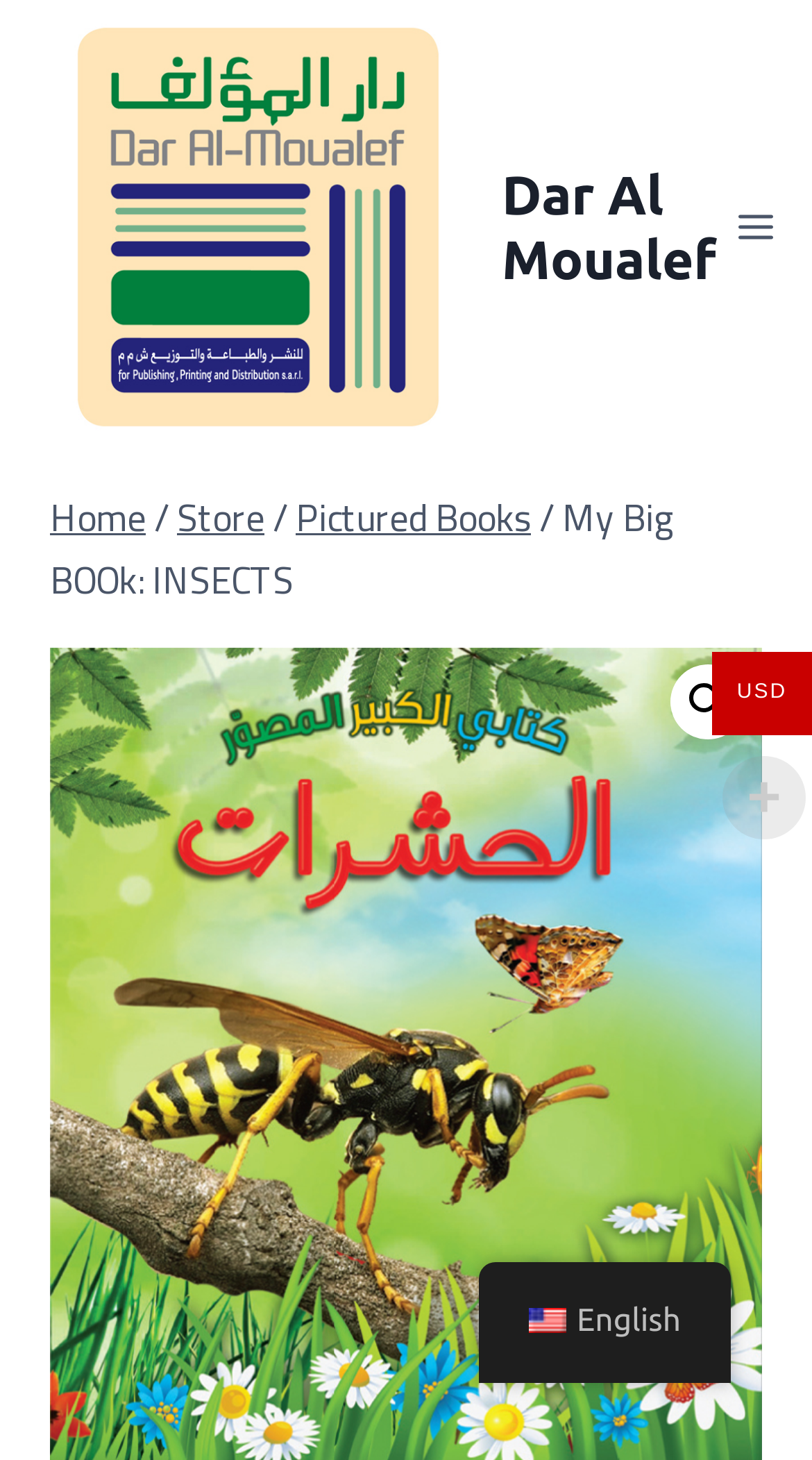Specify the bounding box coordinates of the element's area that should be clicked to execute the given instruction: "Go to Dar Al Moualef". The coordinates should be four float numbers between 0 and 1, i.e., [left, top, right, bottom].

[0.062, 0.0, 0.882, 0.311]